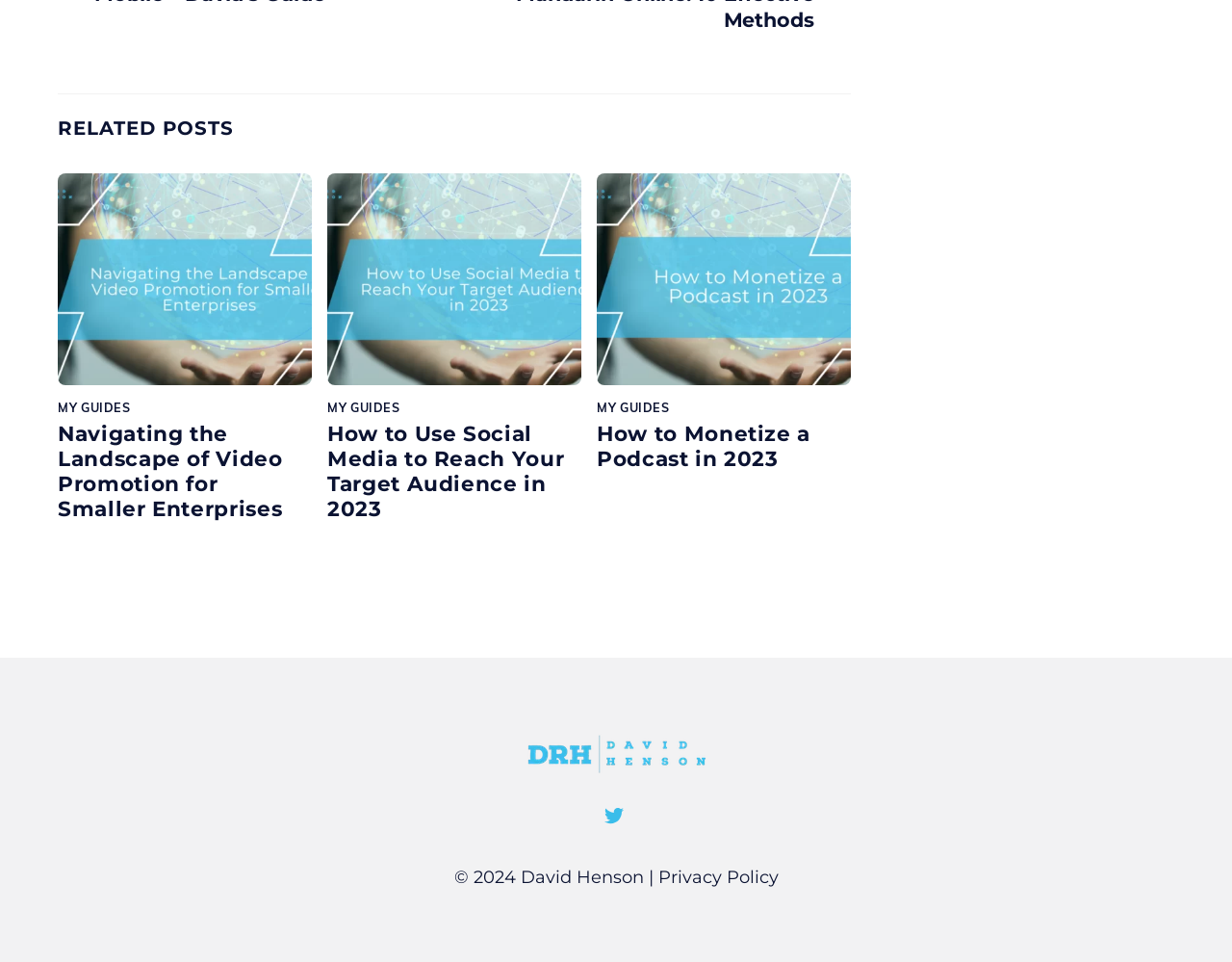Given the webpage screenshot and the description, determine the bounding box coordinates (top-left x, top-left y, bottom-right x, bottom-right y) that define the location of the UI element matching this description: aria-label="twitter"

[0.483, 0.835, 0.514, 0.857]